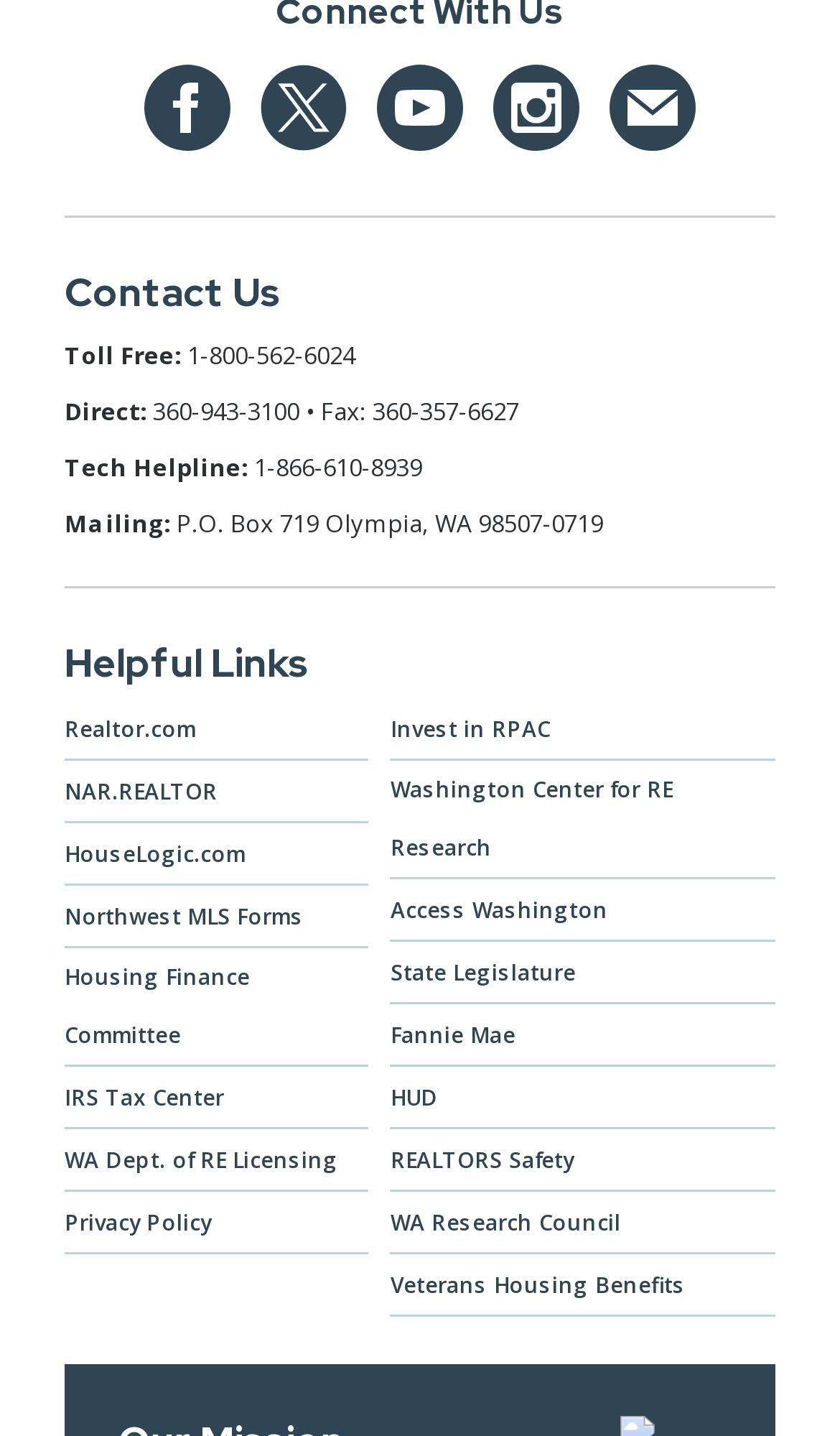Reply to the question with a brief word or phrase: What is the title of the first heading?

Contact Us